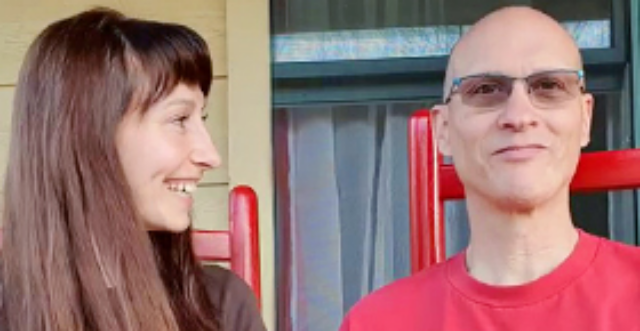Explain in detail what you see in the image.

In this warm and inviting image, a woman with long, dark hair and a friendly smile engages in a light-hearted conversation with a man wearing glasses and a red shirt. They are seated in red rocking chairs, with a soft-lit background suggesting a cozy outdoor setting, possibly a porch. The woman's expression conveys joy and openness, while the man appears calm and relaxed, creating a welcoming atmosphere. This scene captures the essence of genuine connection, showcasing the importance of honesty and engagement in building trust and rapport, reminiscent of advice on fostering relationships, particularly in cultivating bonds with someone who values simplicity and authenticity.